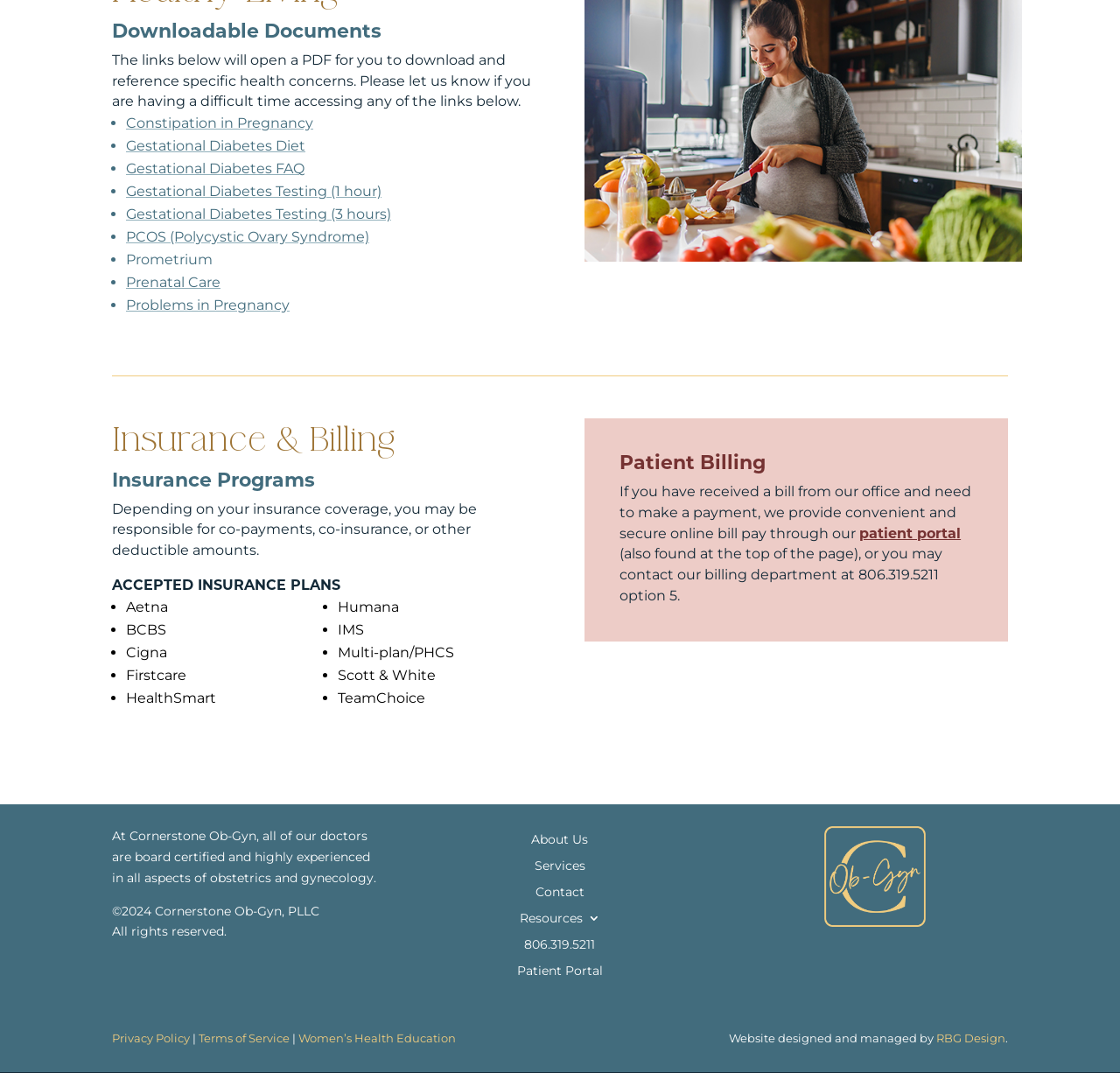What insurance plans are accepted by Cornerstone Ob-Gyn?
Refer to the screenshot and deliver a thorough answer to the question presented.

The webpage provides a list of accepted insurance plans under the heading 'Insurance Programs', which includes Aetna, BCBS, Cigna, Firstcare, HealthSmart, Humana, IMS, Multi-plan/PHCS, Scott & White, and TeamChoice.